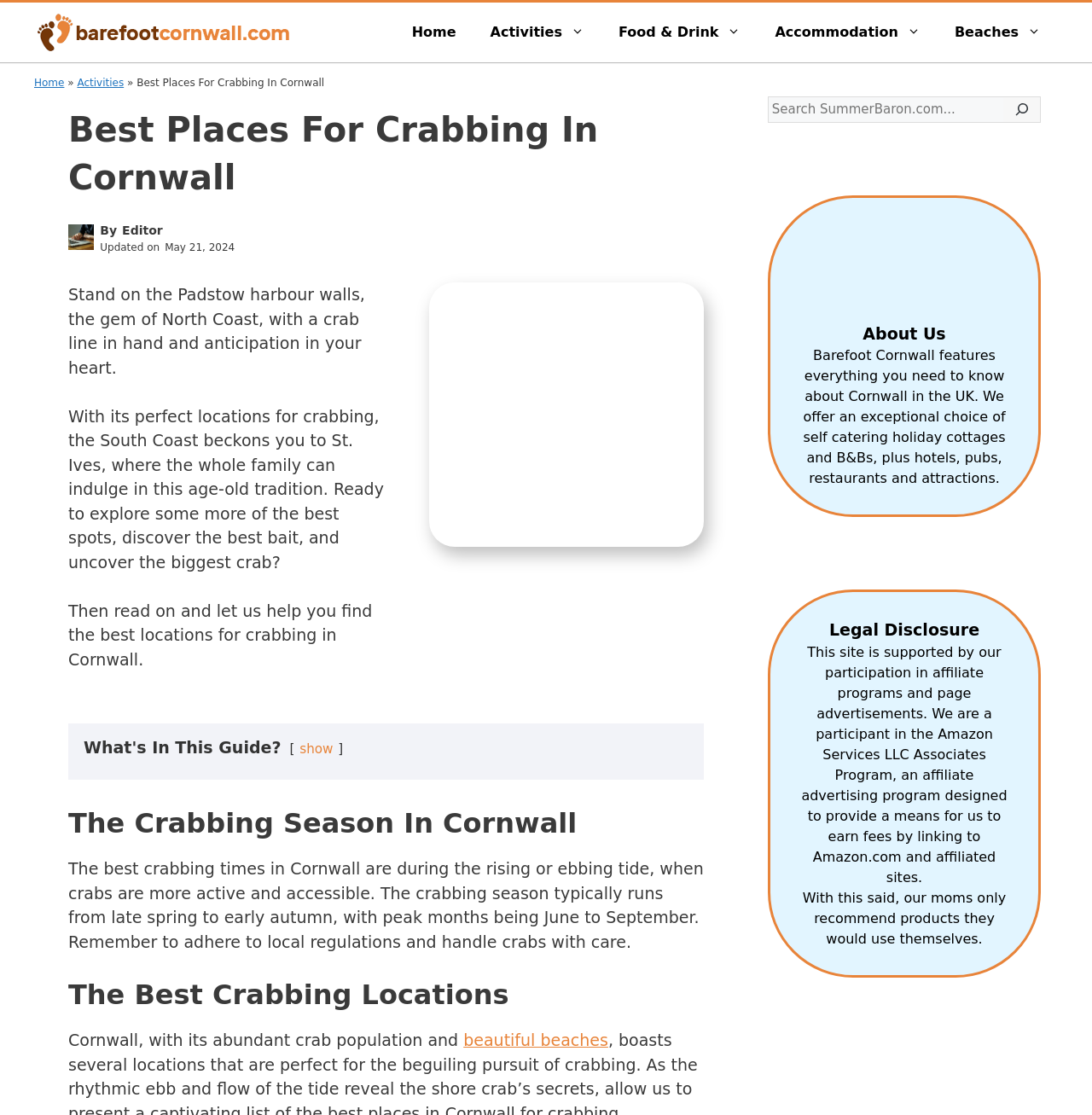Provide a brief response to the question using a single word or phrase: 
What is the name of the affiliate program mentioned on the webpage?

Amazon Services LLC Associates Program